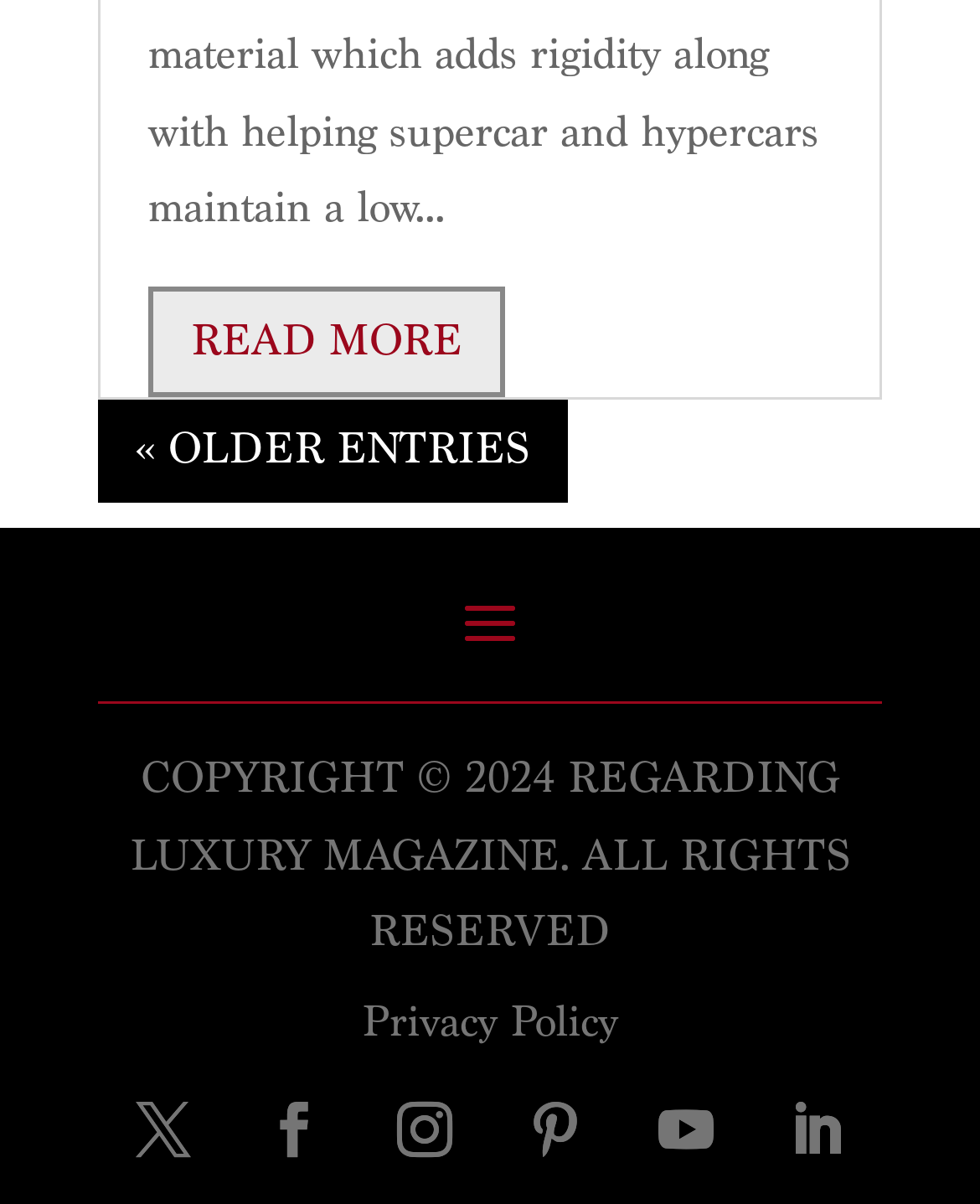Please provide the bounding box coordinates for the element that needs to be clicked to perform the instruction: "View privacy policy". The coordinates must consist of four float numbers between 0 and 1, formatted as [left, top, right, bottom].

[0.369, 0.826, 0.631, 0.87]